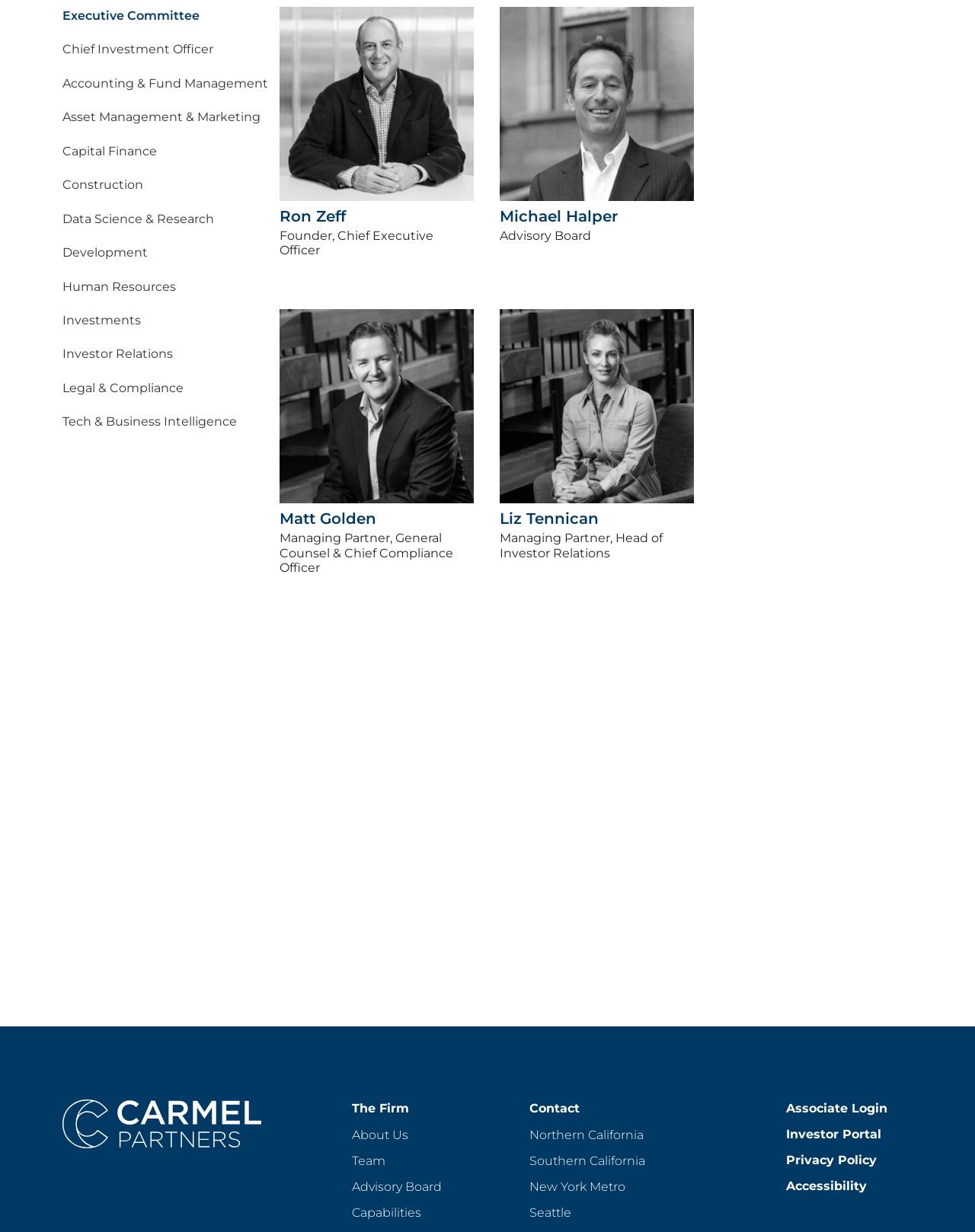Kindly determine the bounding box coordinates of the area that needs to be clicked to fulfill this instruction: "Go to The Firm".

[0.361, 0.892, 0.519, 0.907]